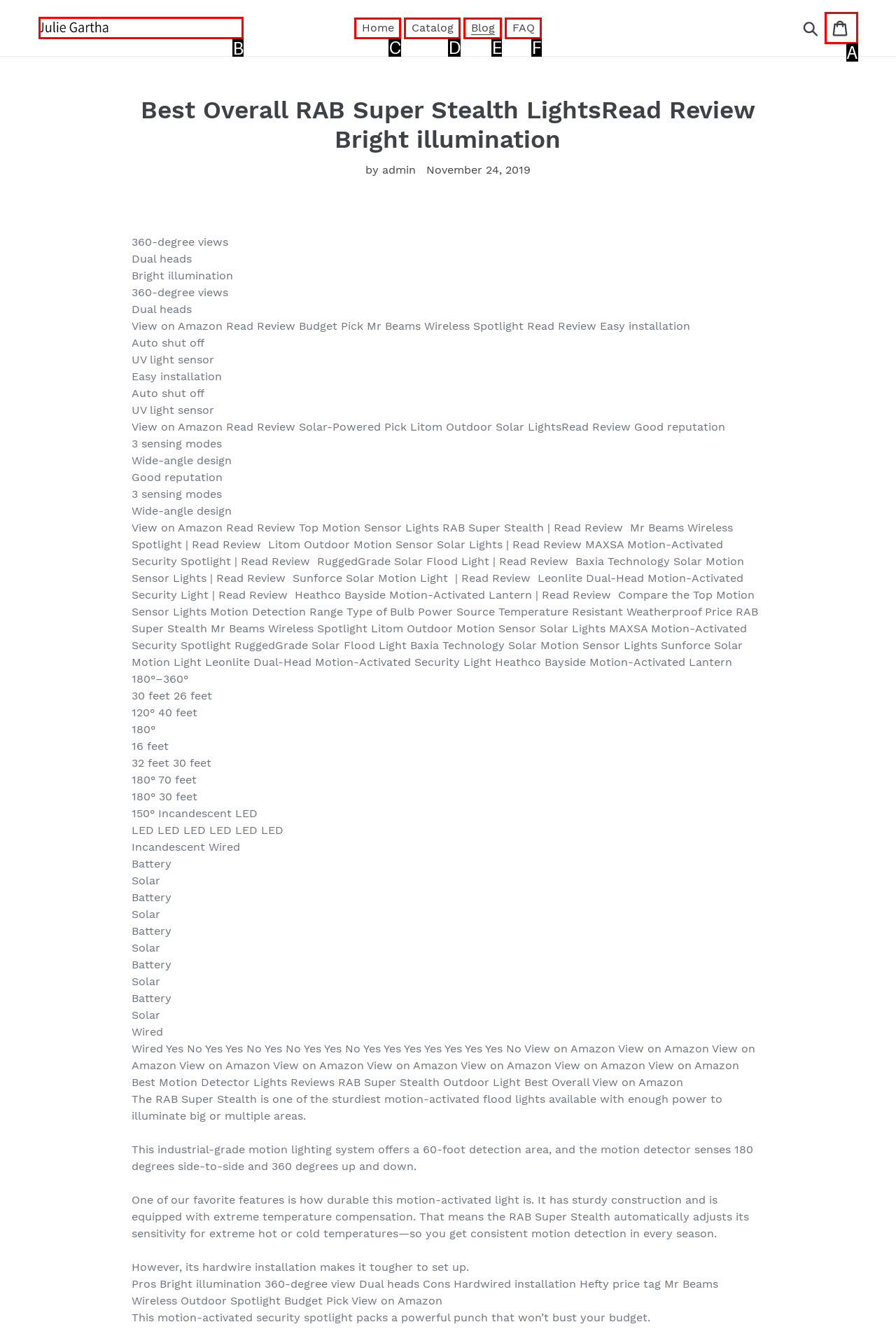Identify the option that corresponds to: alt="Julie Gartha"
Respond with the corresponding letter from the choices provided.

B